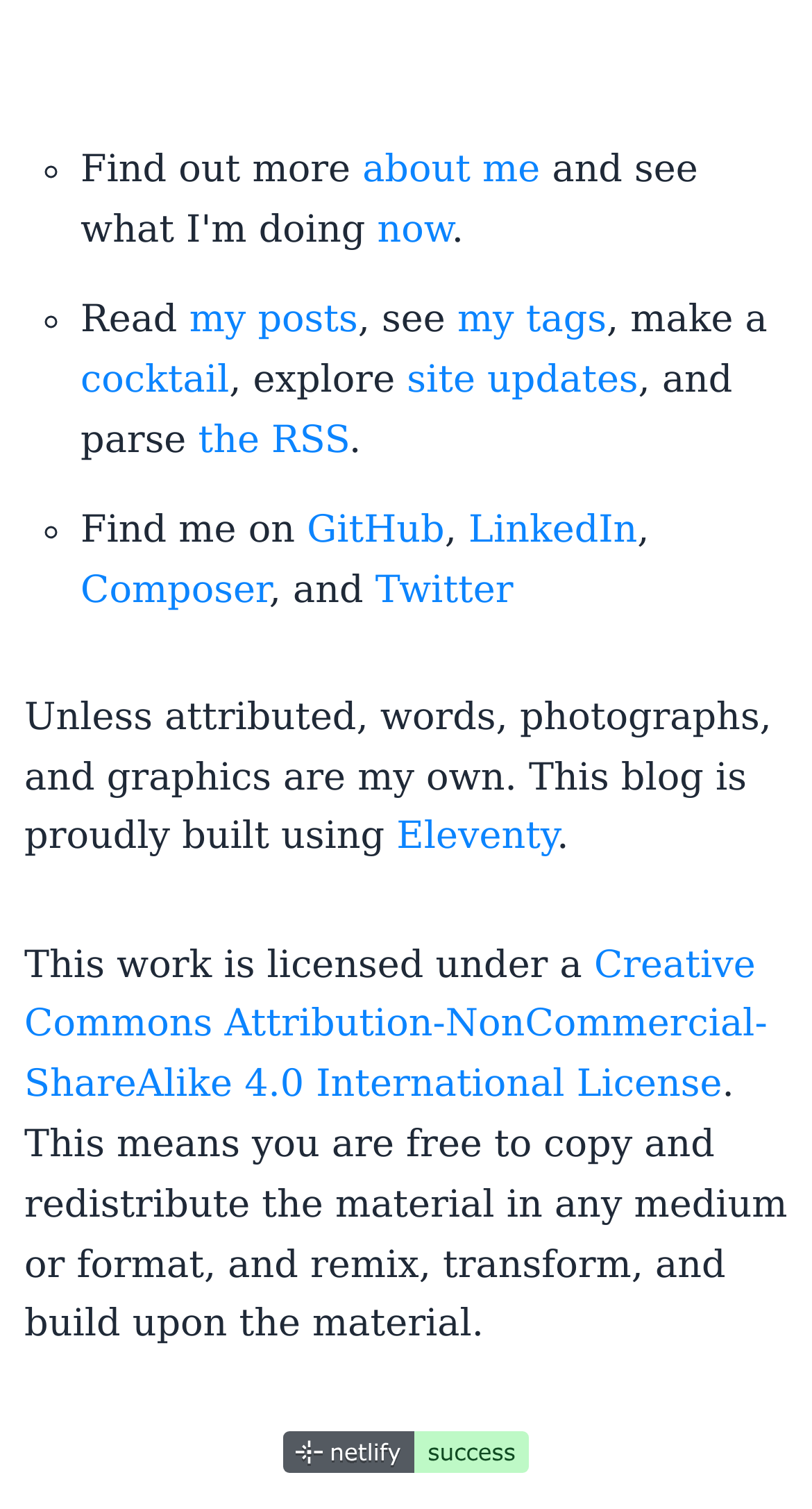Identify the bounding box coordinates for the element you need to click to achieve the following task: "Learn more about the blog's license". Provide the bounding box coordinates as four float numbers between 0 and 1, in the form [left, top, right, bottom].

[0.03, 0.625, 0.945, 0.733]